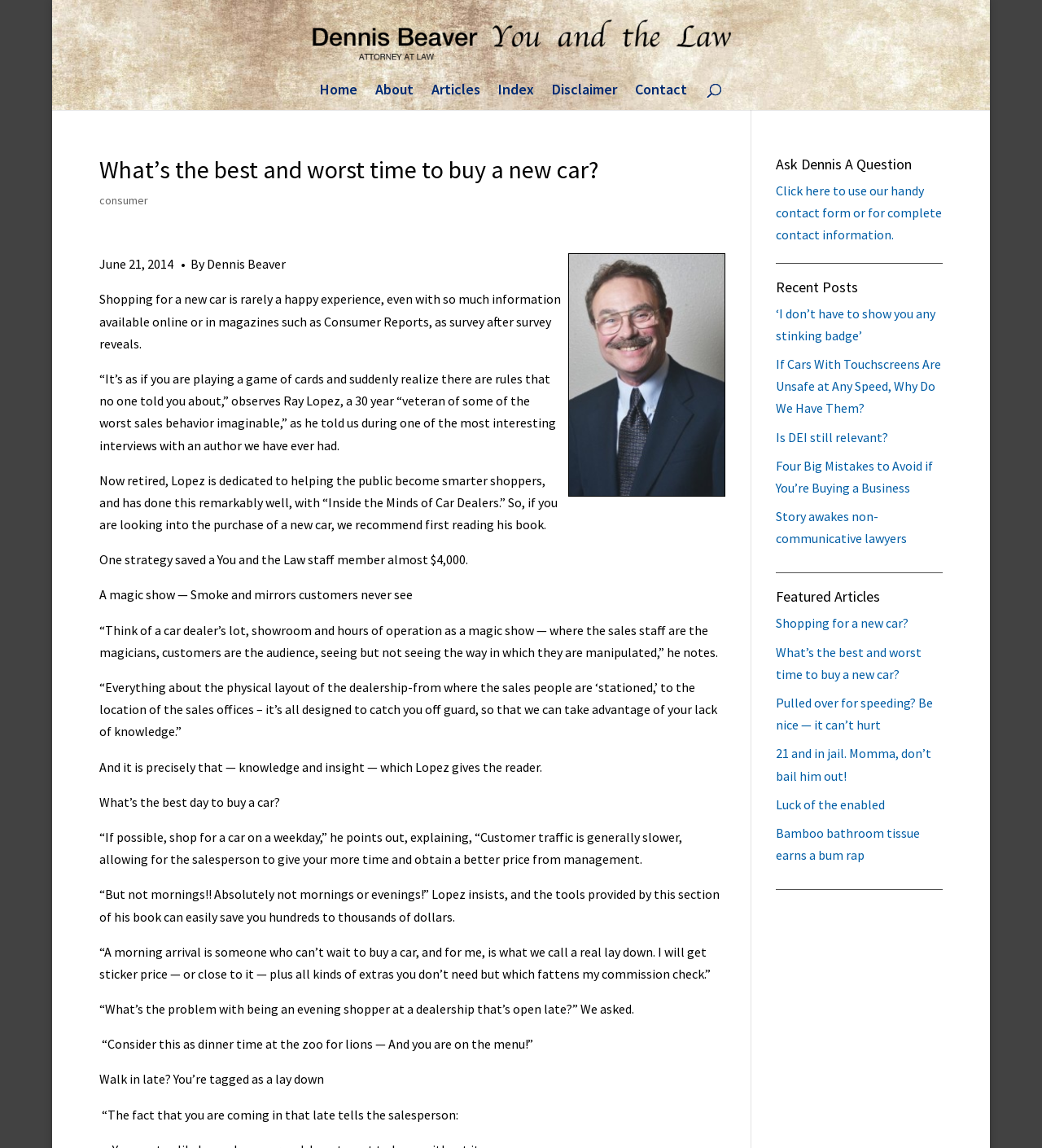What is the best day to buy a car according to the article?
Provide a thorough and detailed answer to the question.

According to the article, the best day to buy a car is a weekday, as customer traffic is generally slower, allowing for more time and a better price from management.